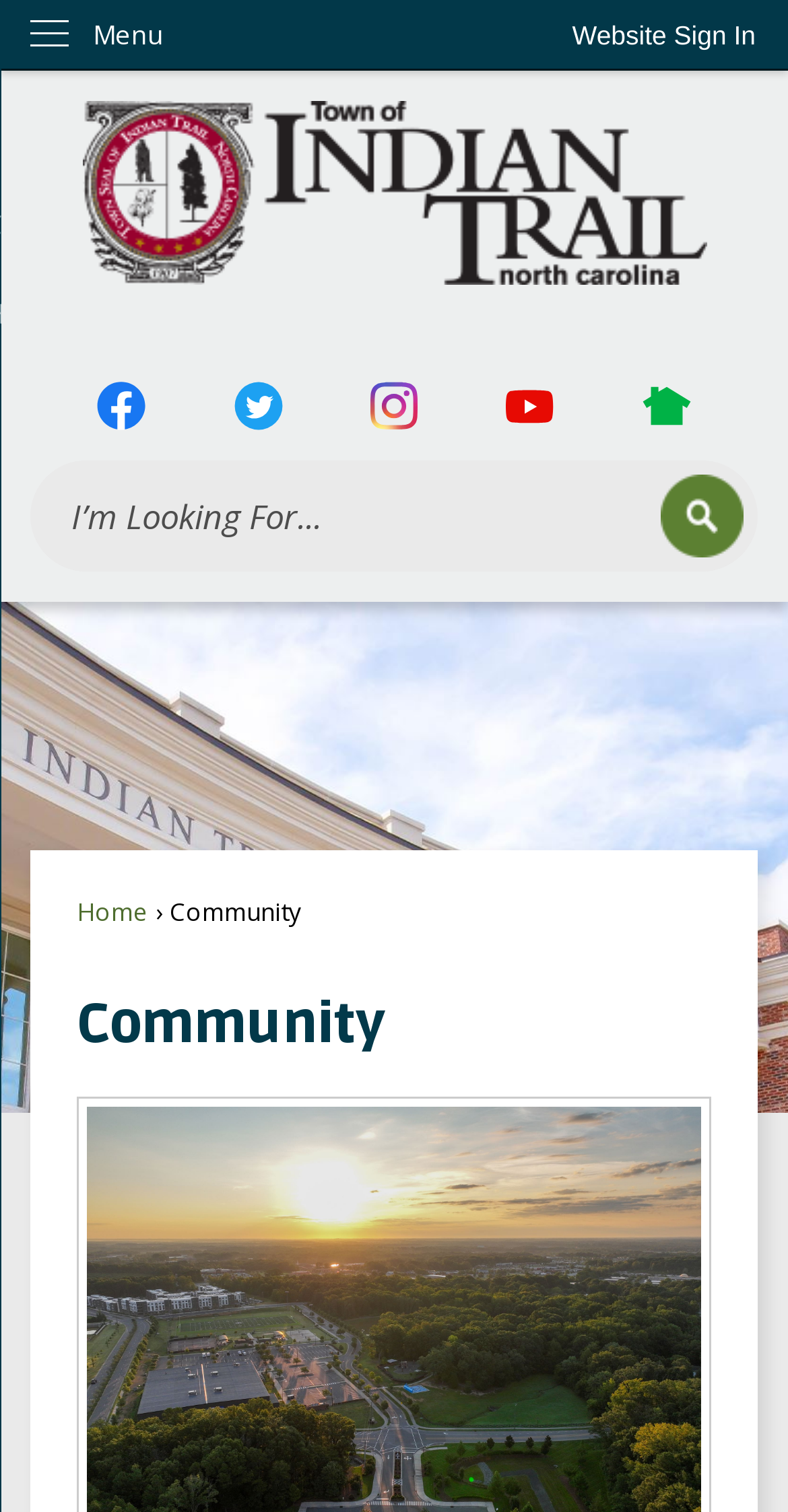What is the orientation of the menu?
Your answer should be a single word or phrase derived from the screenshot.

Vertical